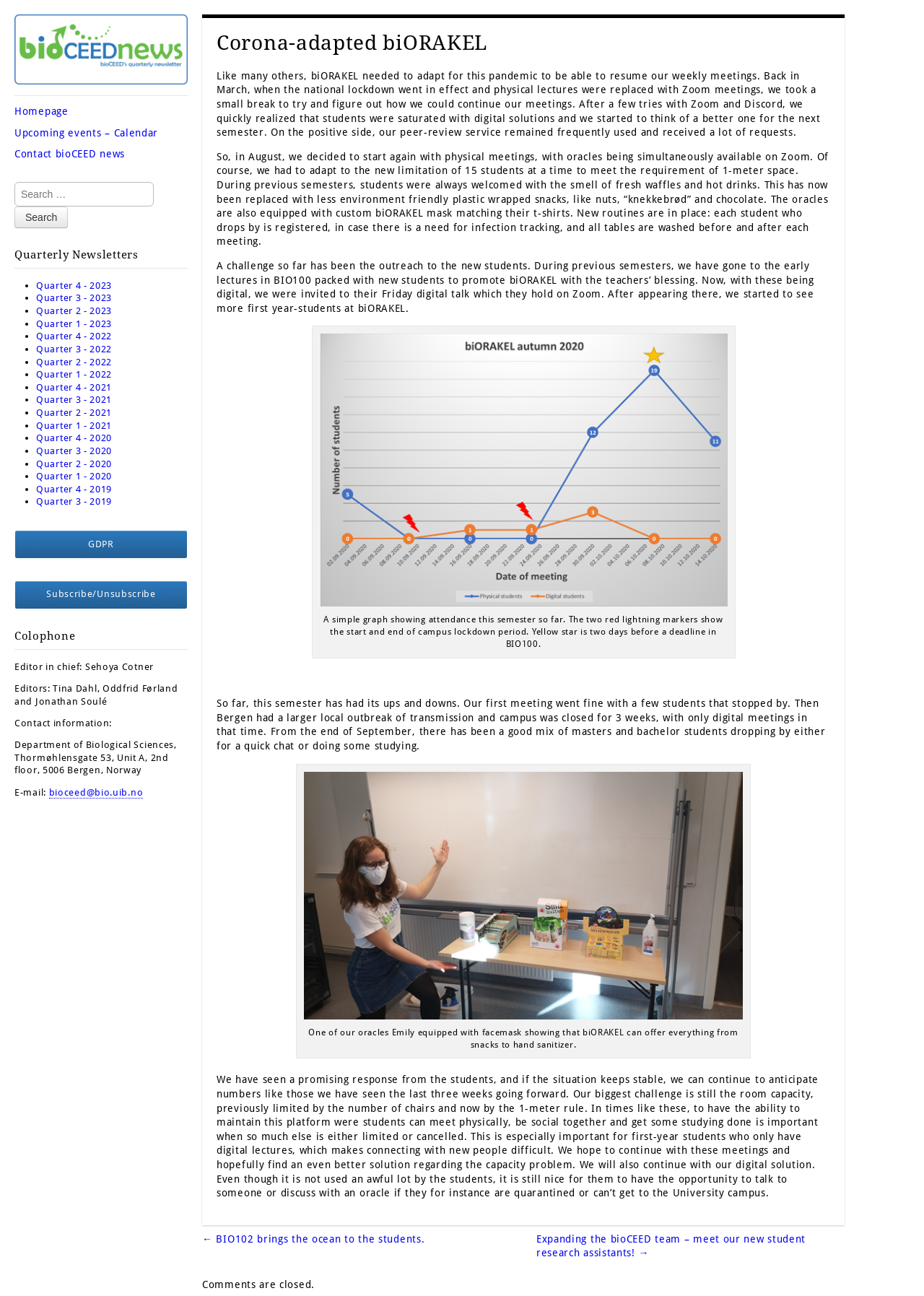Give a one-word or phrase response to the following question: What is the email address of bioCEED?

bioceed@bio.uib.no